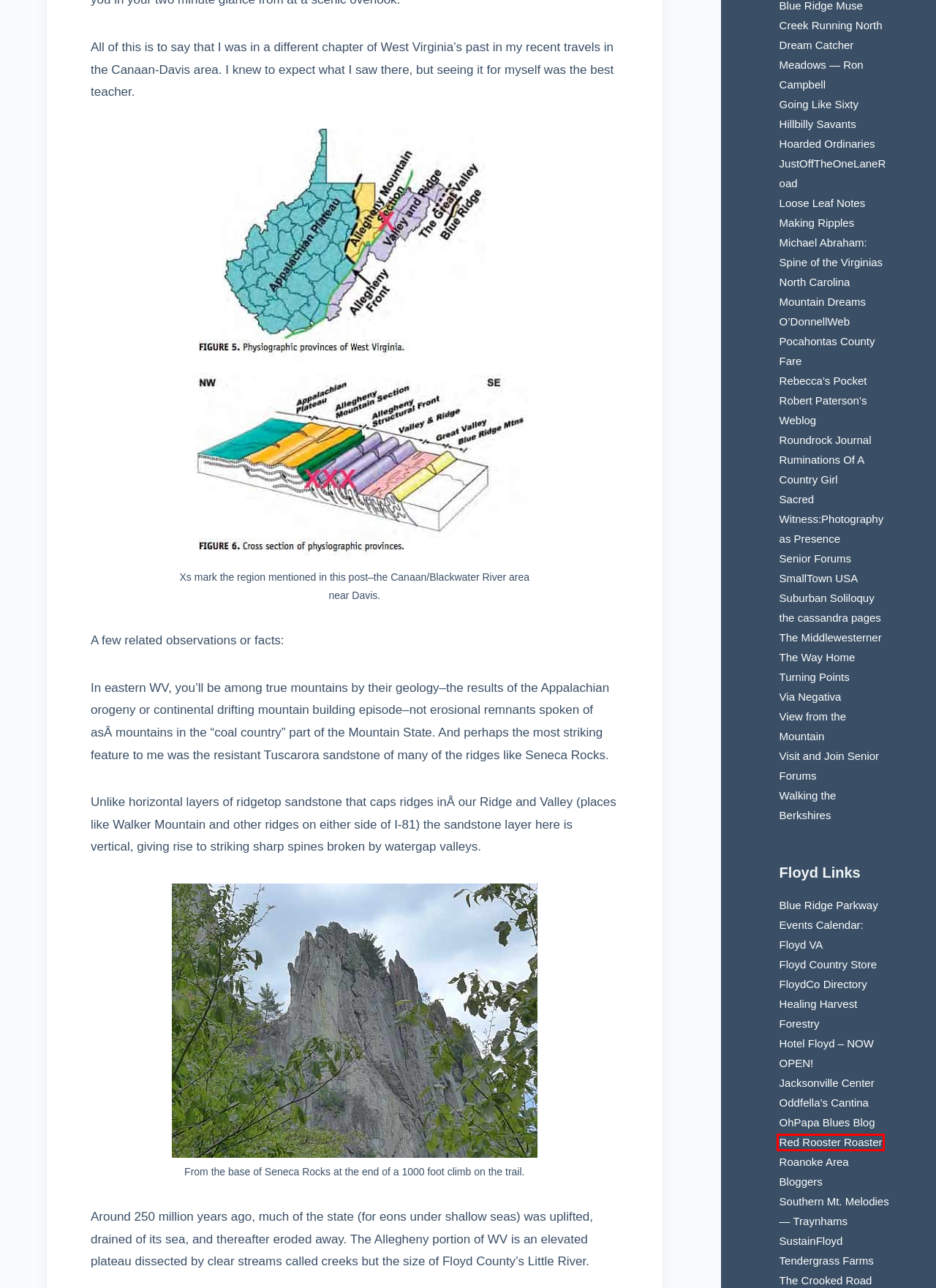Using the screenshot of a webpage with a red bounding box, pick the webpage description that most accurately represents the new webpage after the element inside the red box is clicked. Here are the candidates:
A. The domain name dreamcatchermeadows.us is for sale
B. Suburban Soliloquy
C. Michael Abraham, author - Home
D. Index of /
E. Senior Forums
F. what's in rebecca's pocket?
G. Red Rooster Coffee
H. Via Negativa – Purveyors of fine poetry since 2003.

G